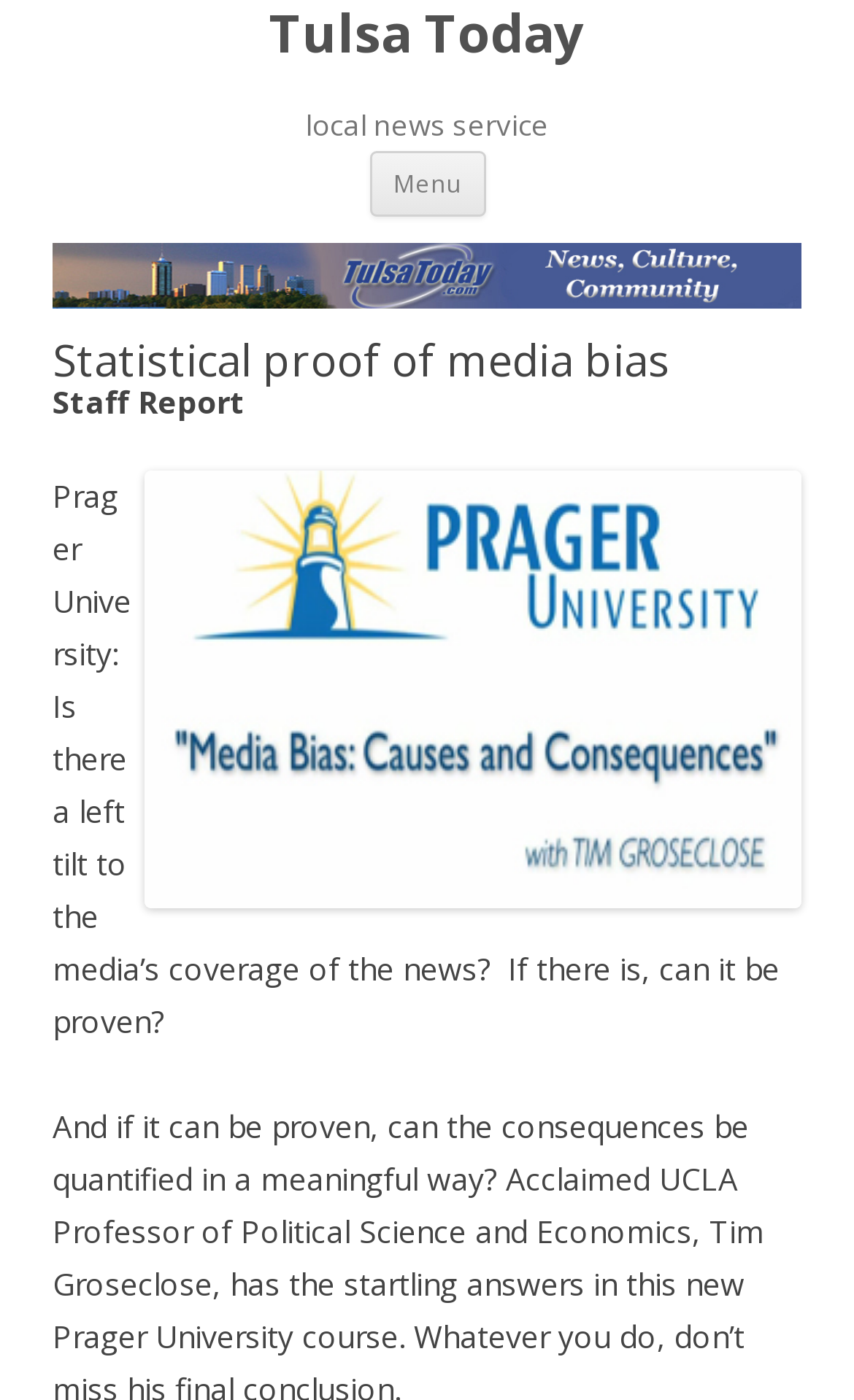What is the topic of the article?
Give a detailed and exhaustive answer to the question.

I found a heading element with the text 'Statistical proof of media bias' which suggests that the topic of the article is related to media bias. Additionally, the static text element with the text 'Prager University: Is there a left tilt to the media’s coverage of the news? If there is, can it be proven?' also supports this conclusion.